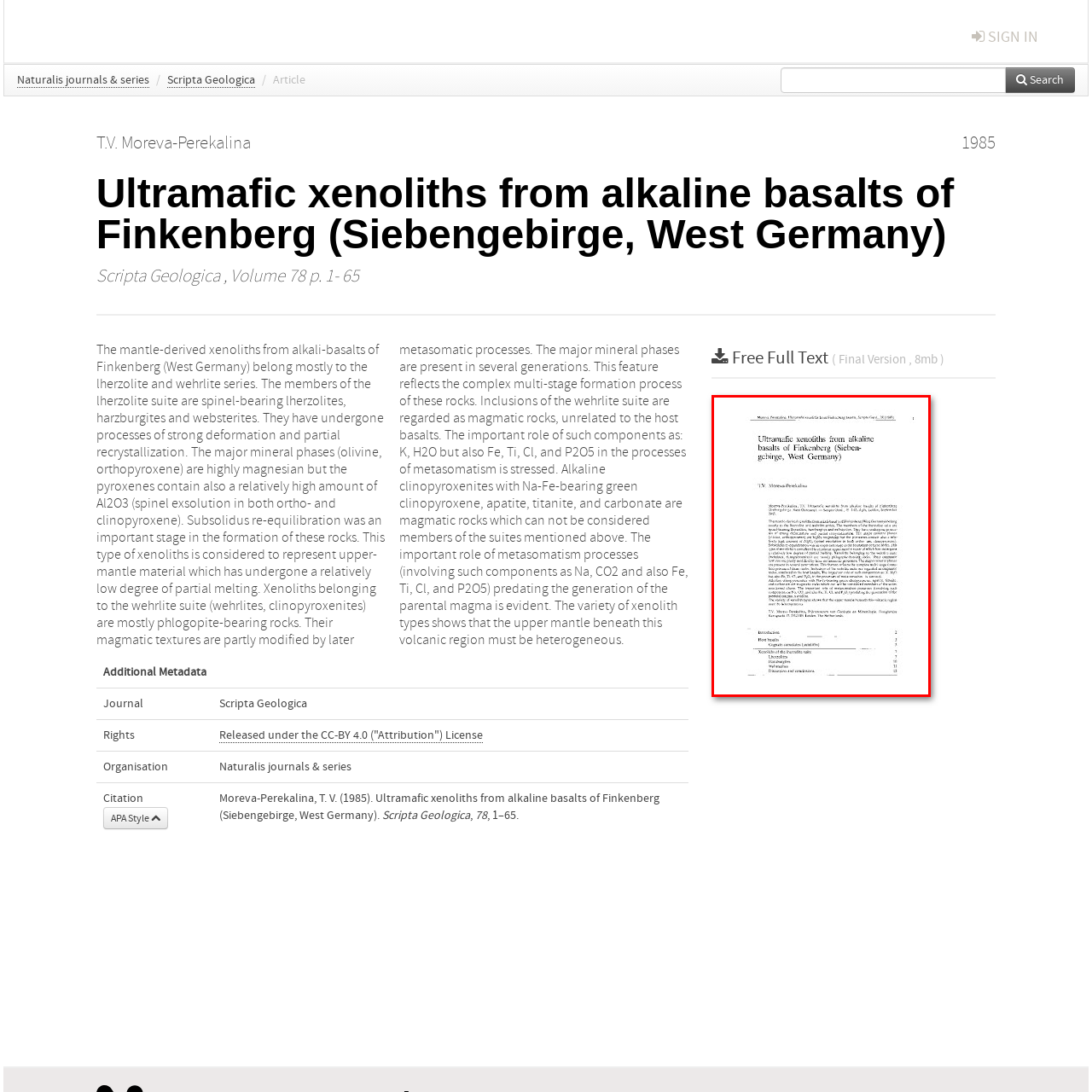Describe in detail what you see in the image highlighted by the red border.

The image features the cover page of a scientific article titled "Ultramafic xenoliths from alkaline basalts of Finkenberg (Siebengebirge, West Germany)" authored by T.V. Moreva-Perekalina. The cover presents an academic style typical for geology journals, prominently displaying the title, indicating its focus on the geological context of ultramafic xenoliths. The publication appears in *Scripta Geologica*, Volume 78, providing insights into the mineralogy and formation processes of these specific rock types. The cover design aligns with scholarly standards, facilitating recognition within the scientific community while inviting readers to explore the findings detailed in the article.